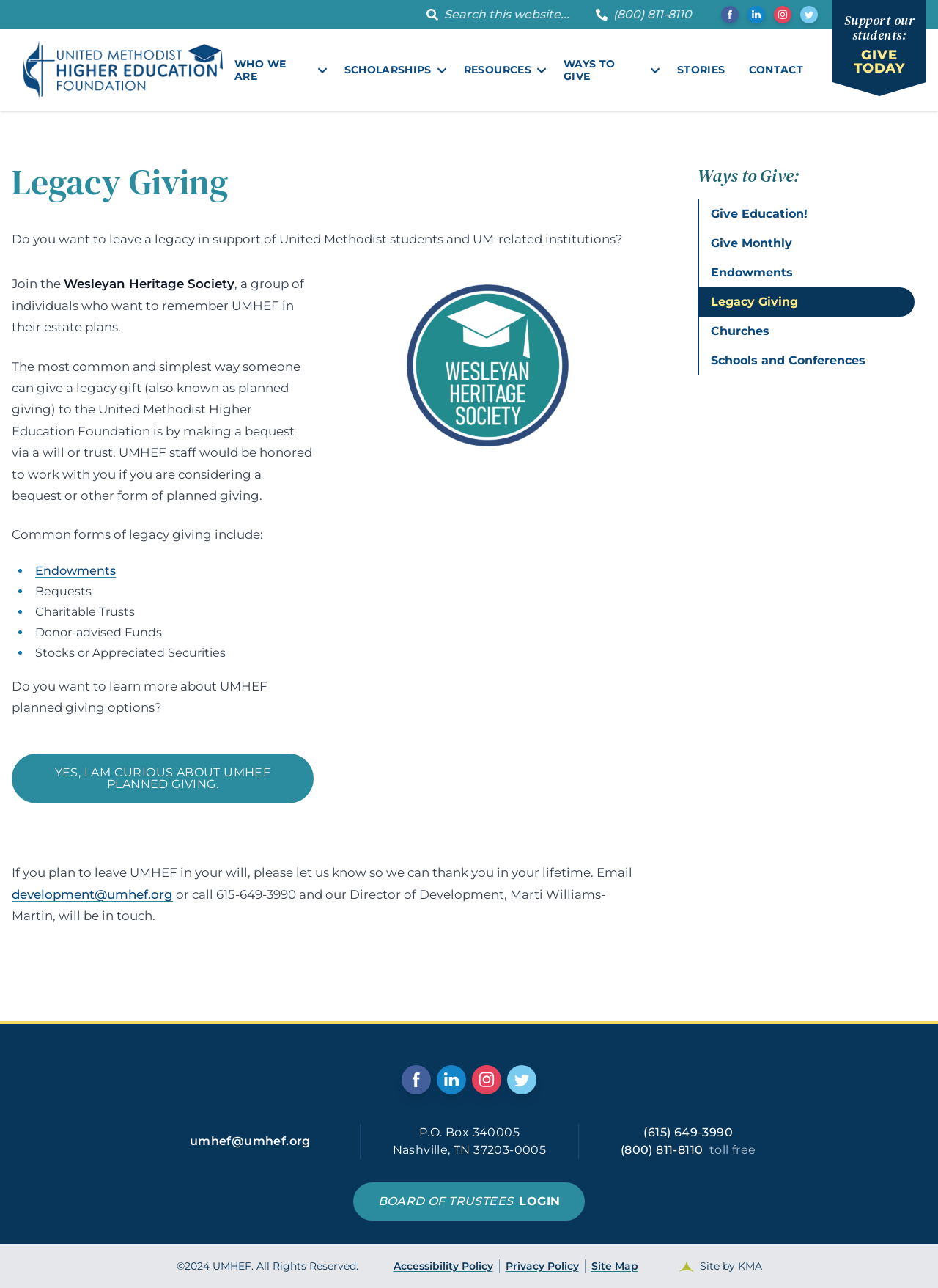Please identify the bounding box coordinates of the element that needs to be clicked to execute the following command: "Follow us on Facebook". Provide the bounding box using four float numbers between 0 and 1, formatted as [left, top, right, bottom].

[0.766, 0.002, 0.791, 0.02]